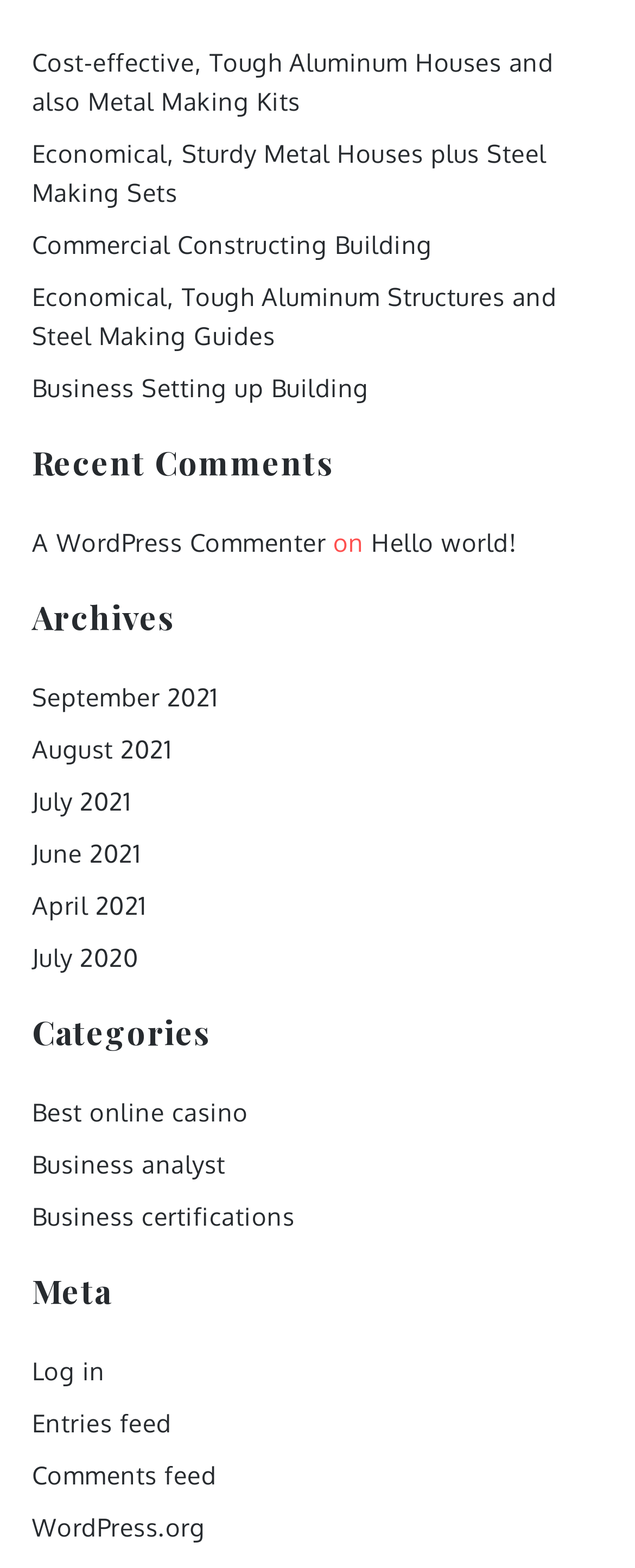What is the earliest month in the 'Archives' section?
Give a detailed explanation using the information visible in the image.

I looked at the links under the 'Archives' heading and found the earliest month, which is July 2020.